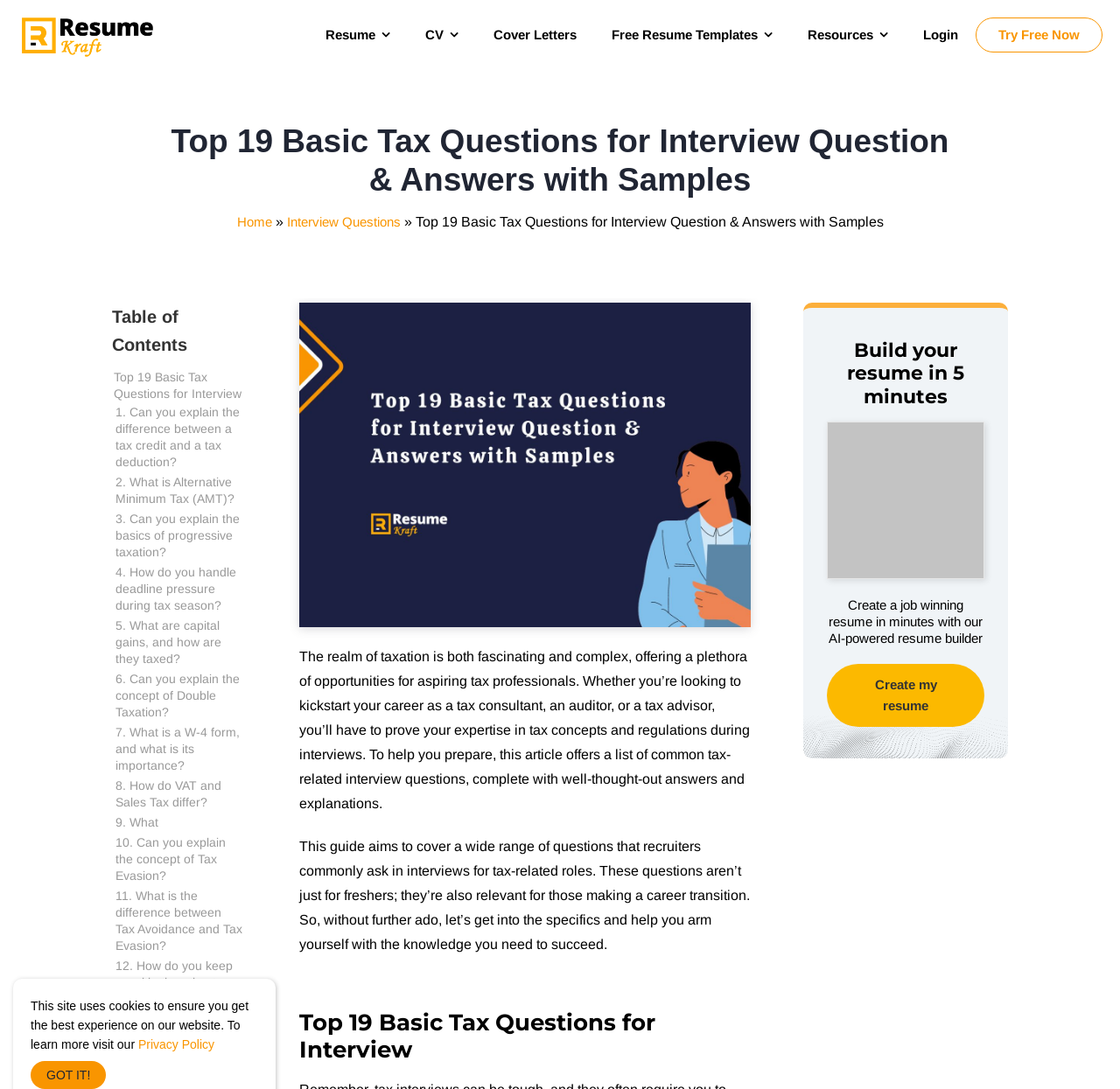Please find the bounding box coordinates of the element that needs to be clicked to perform the following instruction: "Navigate to the 'Resources' page". The bounding box coordinates should be four float numbers between 0 and 1, represented as [left, top, right, bottom].

[0.705, 0.017, 0.809, 0.047]